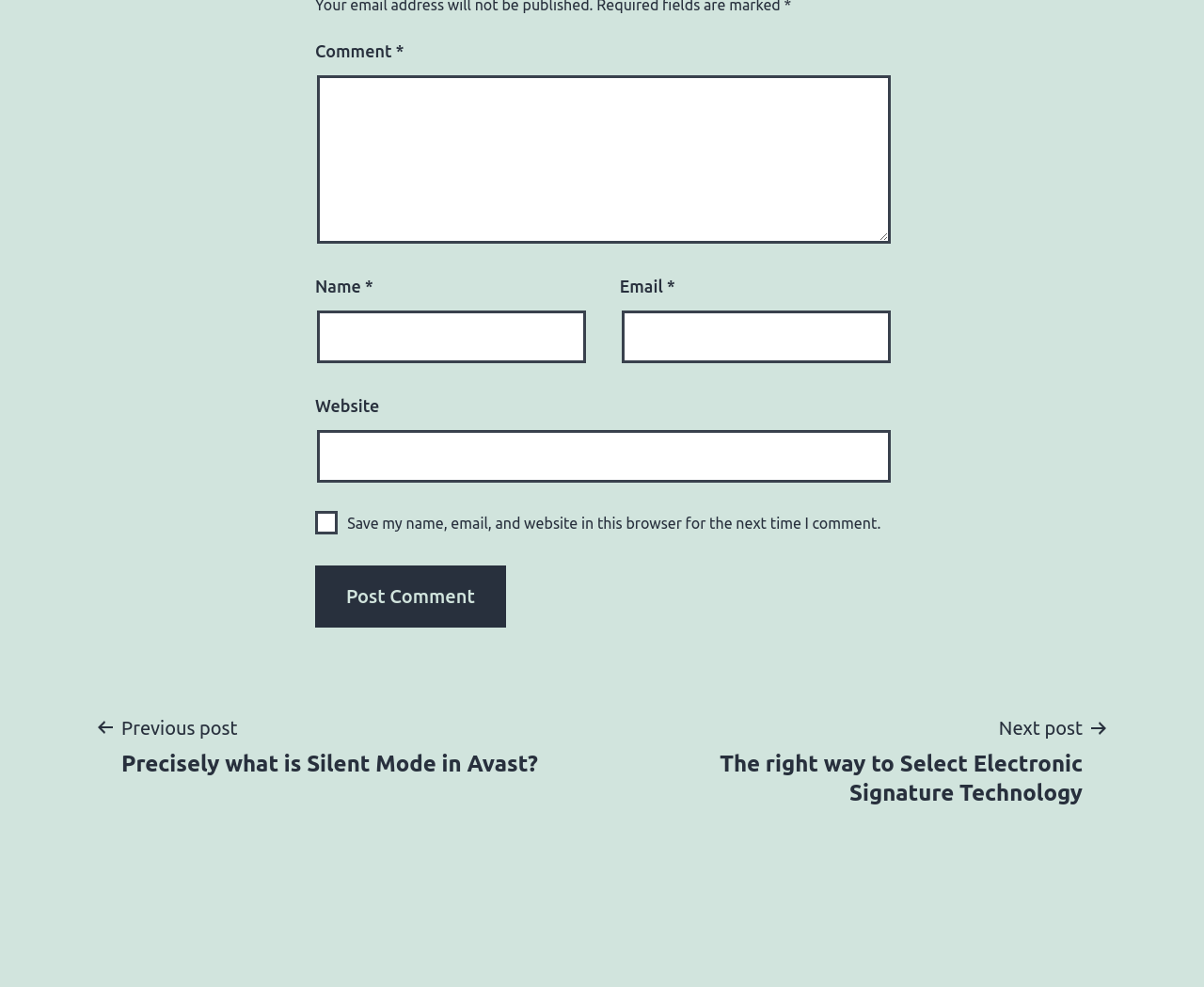What is the position of the 'Email' text field relative to the 'Name' text field?
Using the details from the image, give an elaborate explanation to answer the question.

The 'Email' text field has a left bounding box coordinate of 0.516, which is greater than the left bounding box coordinate of the 'Name' text field (0.263). This indicates that the 'Email' text field is positioned to the right of the 'Name' text field.